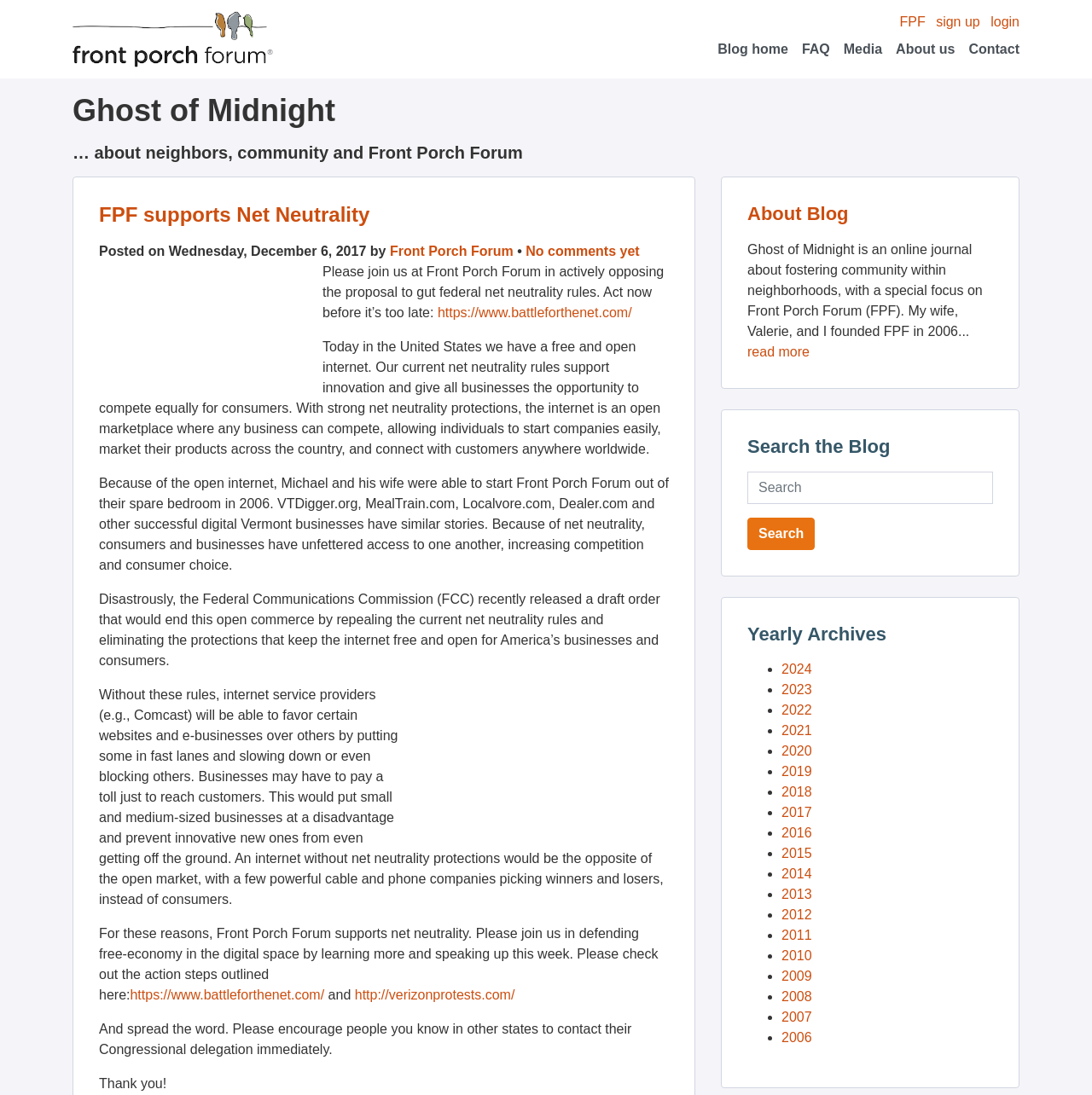Explain in detail what you observe on this webpage.

This webpage is about Front Porch Forum (FPF) and its support for net neutrality. At the top left corner, there is a logo of FPF, and next to it, there are links to sign up, log in, and access various sections of the website, including the blog home, FAQ, media, about us, and contact. 

Below the top navigation bar, there is a heading that reads "Ghost of Midnight" followed by a subheading that describes the blog as being about neighbors, community, and Front Porch Forum. 

The main content of the webpage is an article about FPF's support for net neutrality. The article starts with a heading "FPF supports Net Neutrality" and is followed by a brief introduction to the topic. There is a link to a website where readers can take action to support net neutrality. 

The article then explains the importance of net neutrality, citing examples of how it has helped businesses like Front Porch Forum to grow and thrive. It also warns about the dangers of repealing net neutrality rules, which could lead to internet service providers favoring certain websites and businesses over others. 

Throughout the article, there are links to external websites and resources, as well as images that illustrate the points being made. At the bottom of the article, there is a call to action, encouraging readers to learn more and speak up in support of net neutrality. 

On the right-hand side of the webpage, there is a section with links to various archives of the blog, including yearly archives from 2006 to 2024. There is also a search bar where readers can search for specific topics or keywords within the blog.